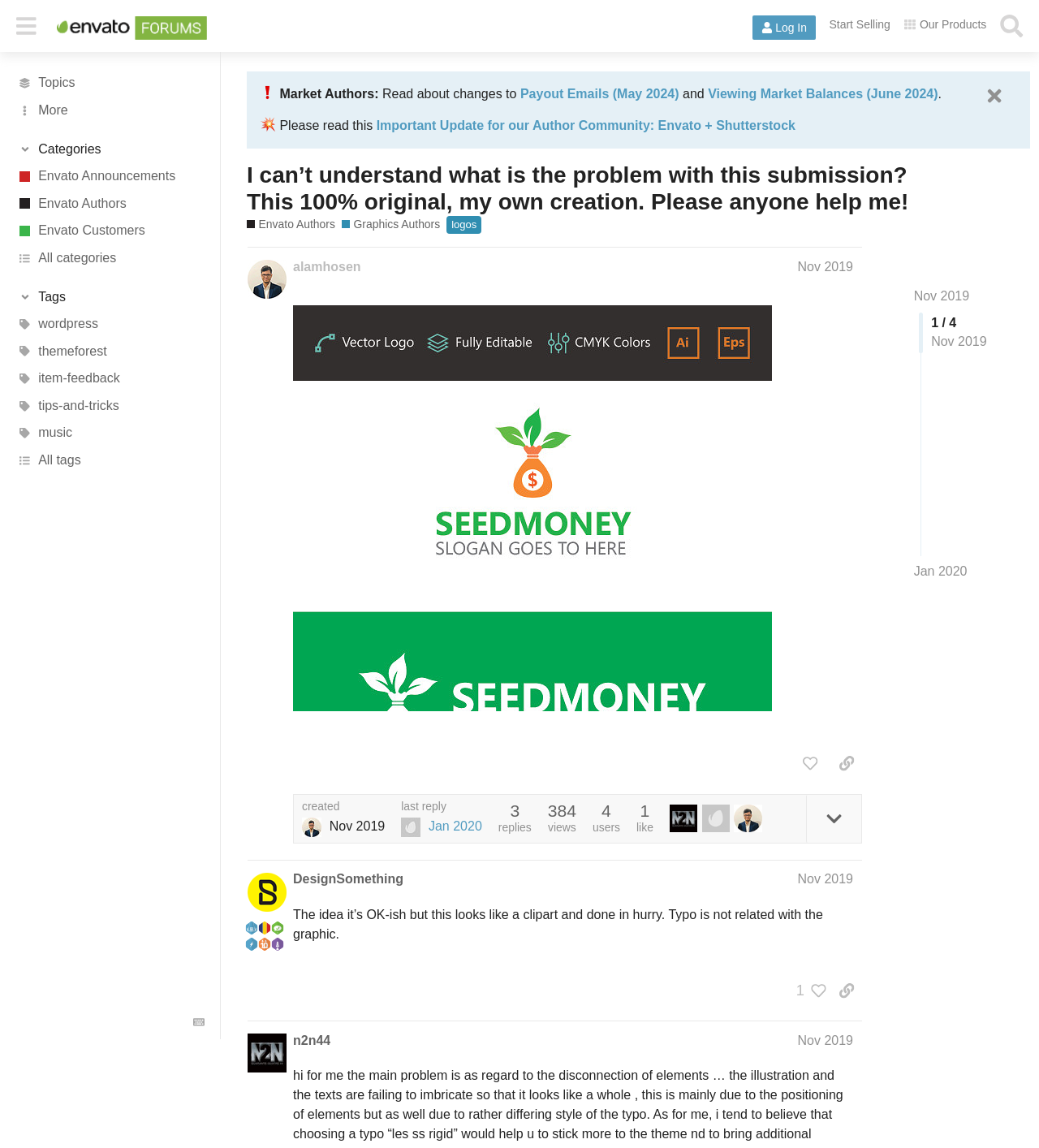What is the text of the webpage's headline?

I can’t understand what is the problem with this submission? This 100% original, my own creation. Please anyone help me!